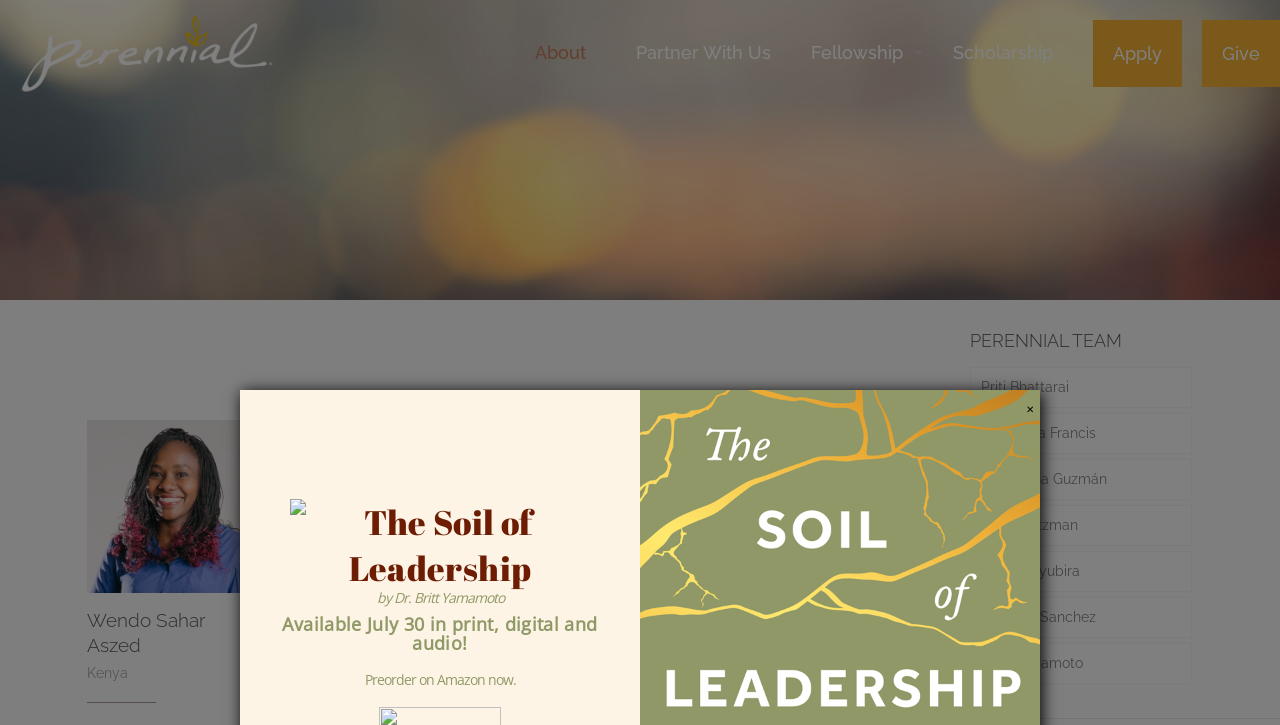Identify and provide the bounding box for the element described by: "alt="Wendo Aszed"".

[0.068, 0.579, 0.203, 0.818]